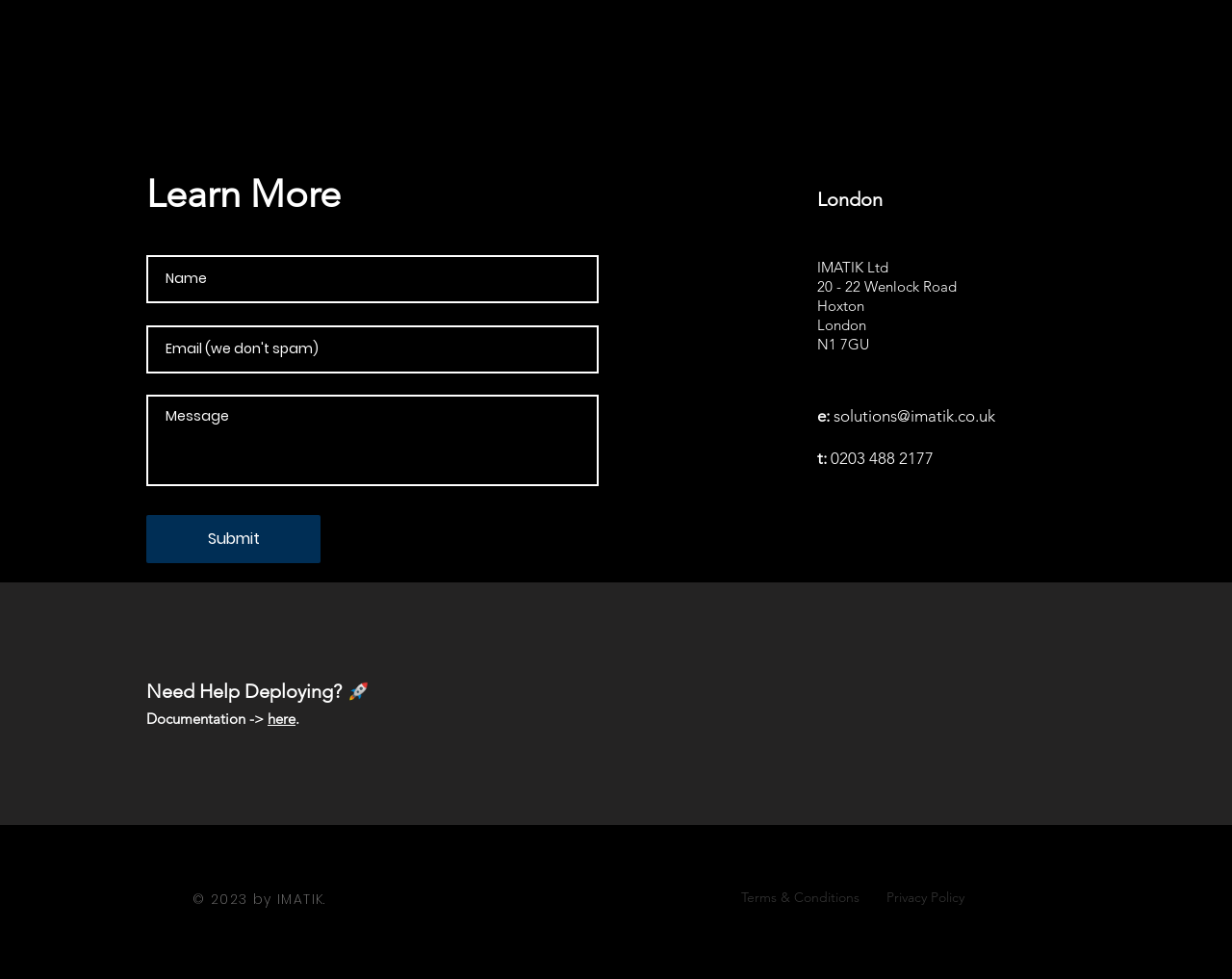Please examine the image and provide a detailed answer to the question: What is the company name?

The company name can be found in the heading elements on the webpage, specifically in the element with the text 'IMATIK Ltd' which is located at coordinates [0.663, 0.263, 0.902, 0.282].